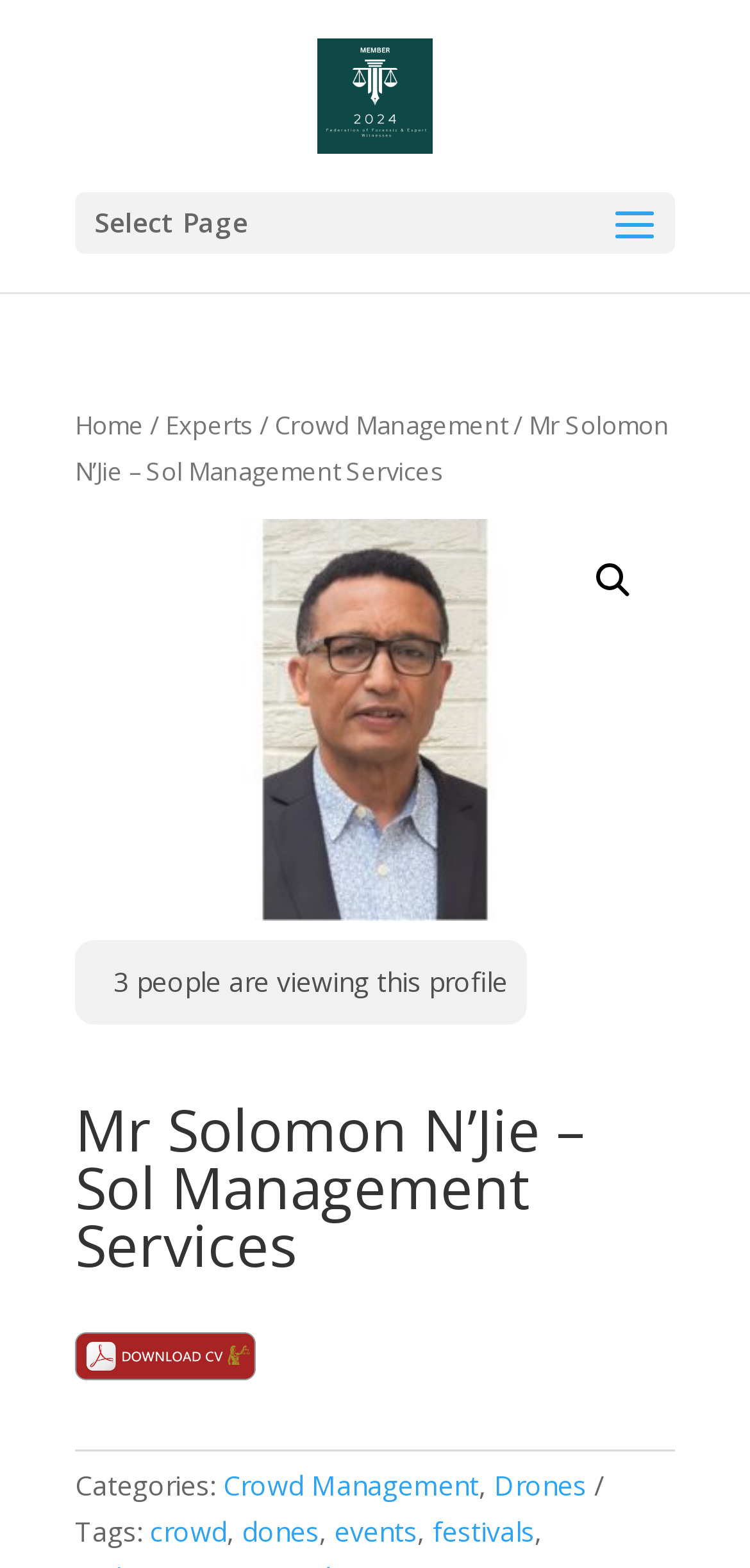Pinpoint the bounding box coordinates of the area that must be clicked to complete this instruction: "search".

[0.772, 0.349, 0.864, 0.393]